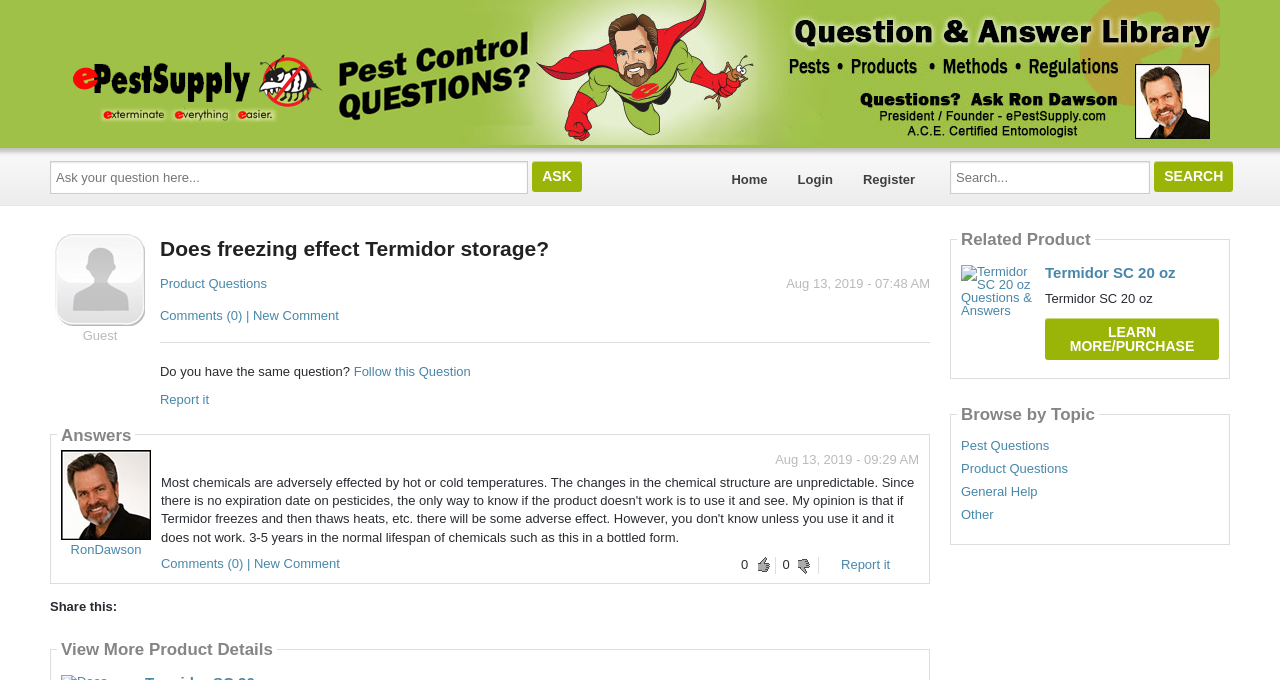Locate the bounding box coordinates of the clickable element to fulfill the following instruction: "Ask a question". Provide the coordinates as four float numbers between 0 and 1 in the format [left, top, right, bottom].

[0.039, 0.237, 0.412, 0.285]